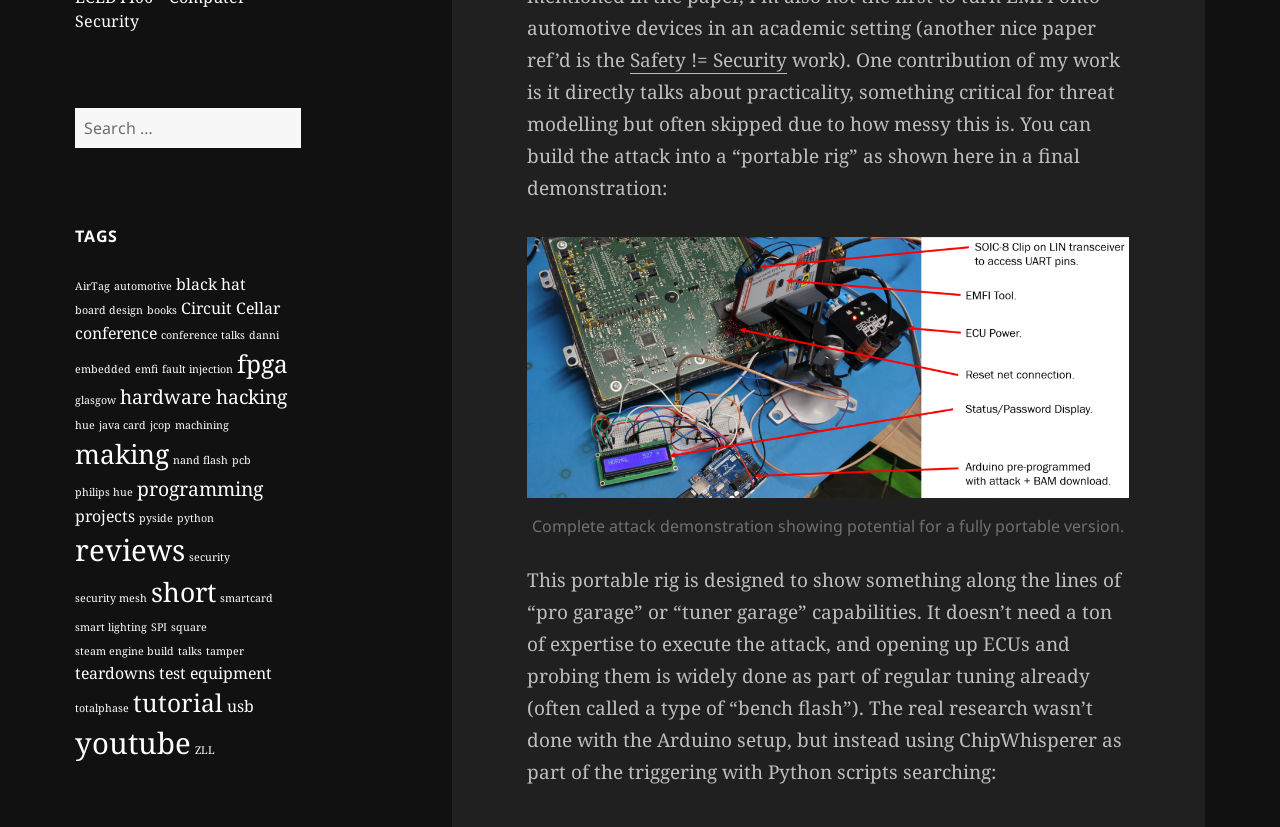Please provide the bounding box coordinate of the region that matches the element description: smart lighting. Coordinates should be in the format (top-left x, top-left y, bottom-right x, bottom-right y) and all values should be between 0 and 1.

[0.059, 0.749, 0.115, 0.766]